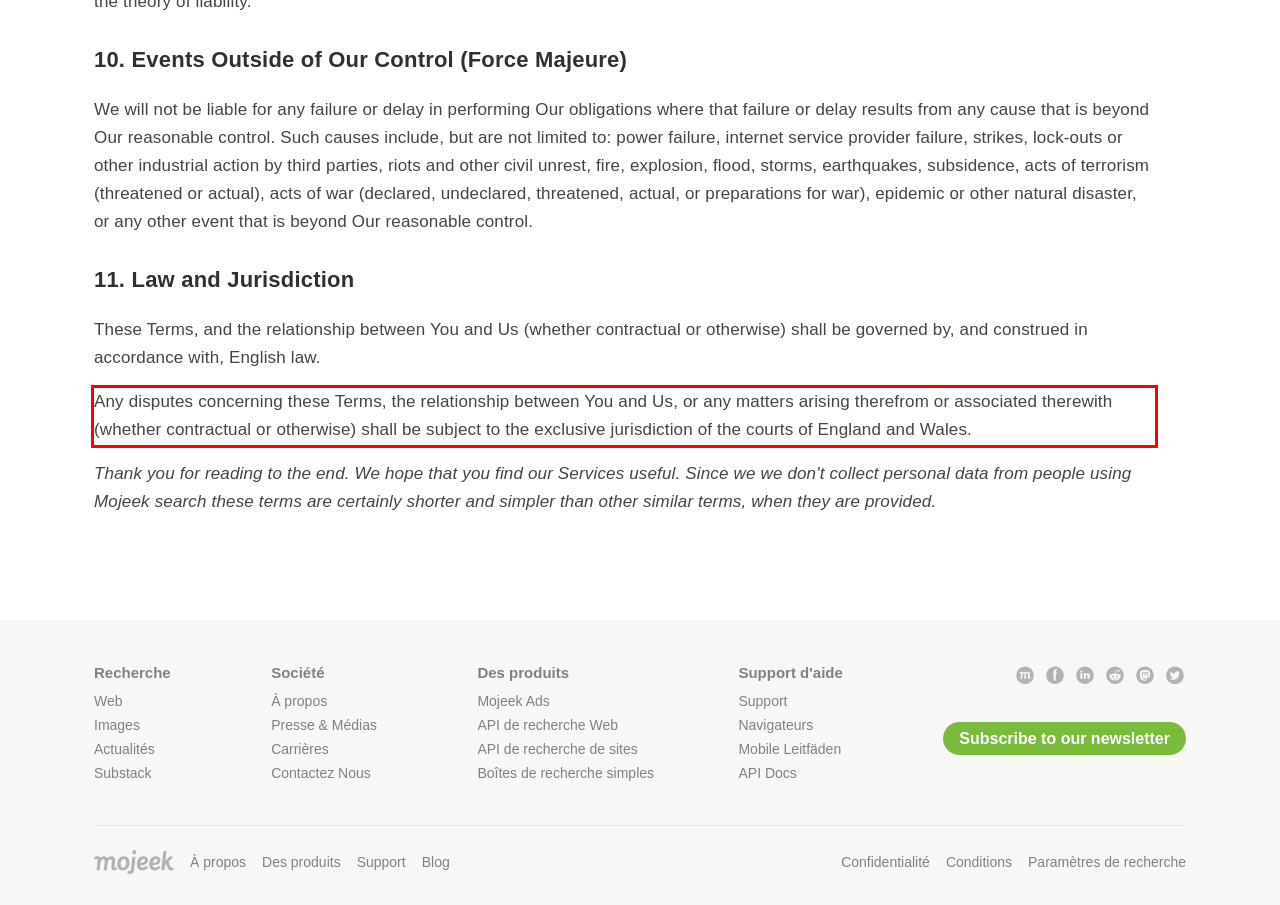Given a screenshot of a webpage, identify the red bounding box and perform OCR to recognize the text within that box.

Any disputes concerning these Terms, the relationship between You and Us, or any matters arising therefrom or associated therewith (whether contractual or otherwise) shall be subject to the exclusive jurisdiction of the courts of England and Wales.